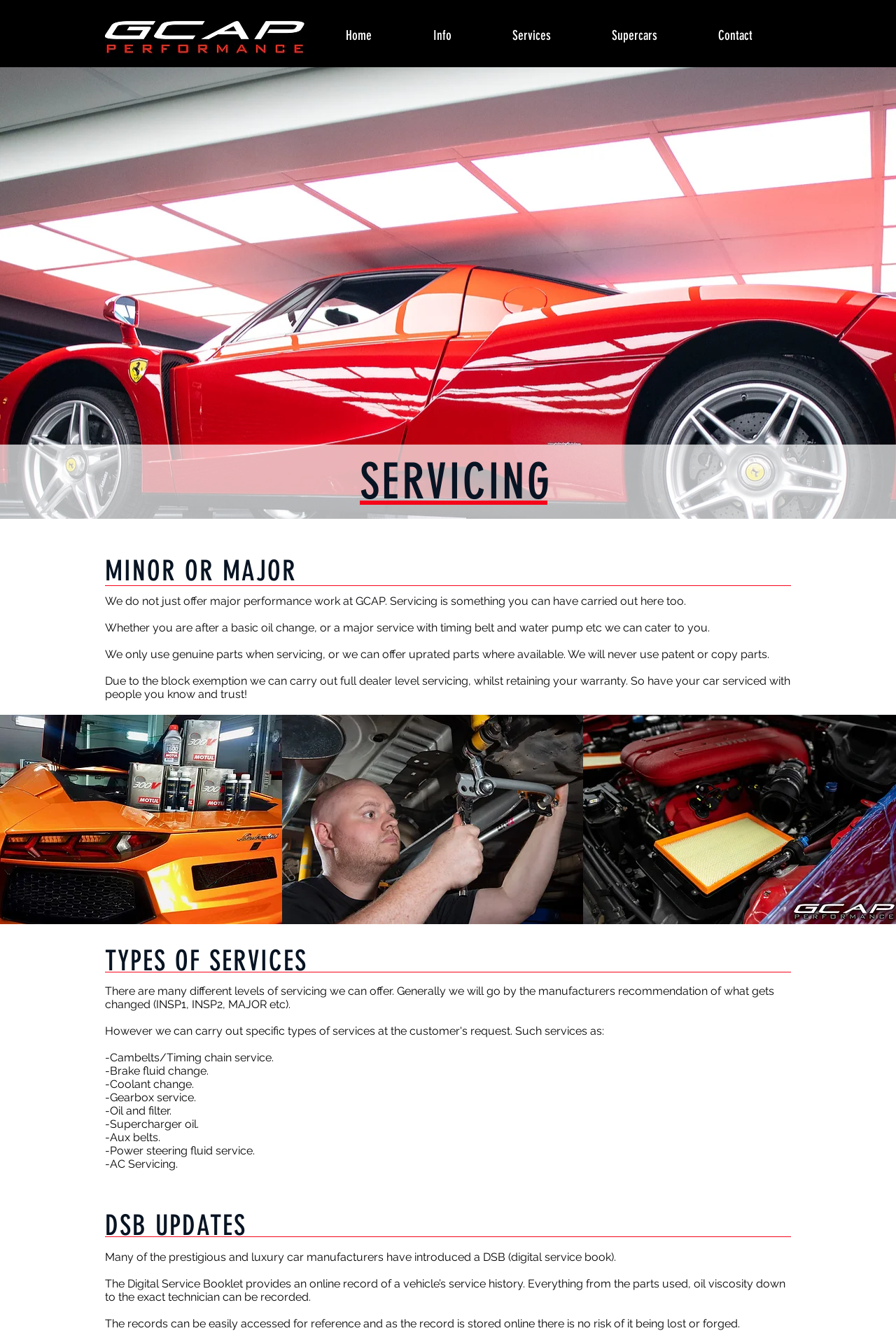Identify the bounding box coordinates for the UI element described as: "Info". The coordinates should be provided as four floats between 0 and 1: [left, top, right, bottom].

[0.449, 0.02, 0.538, 0.032]